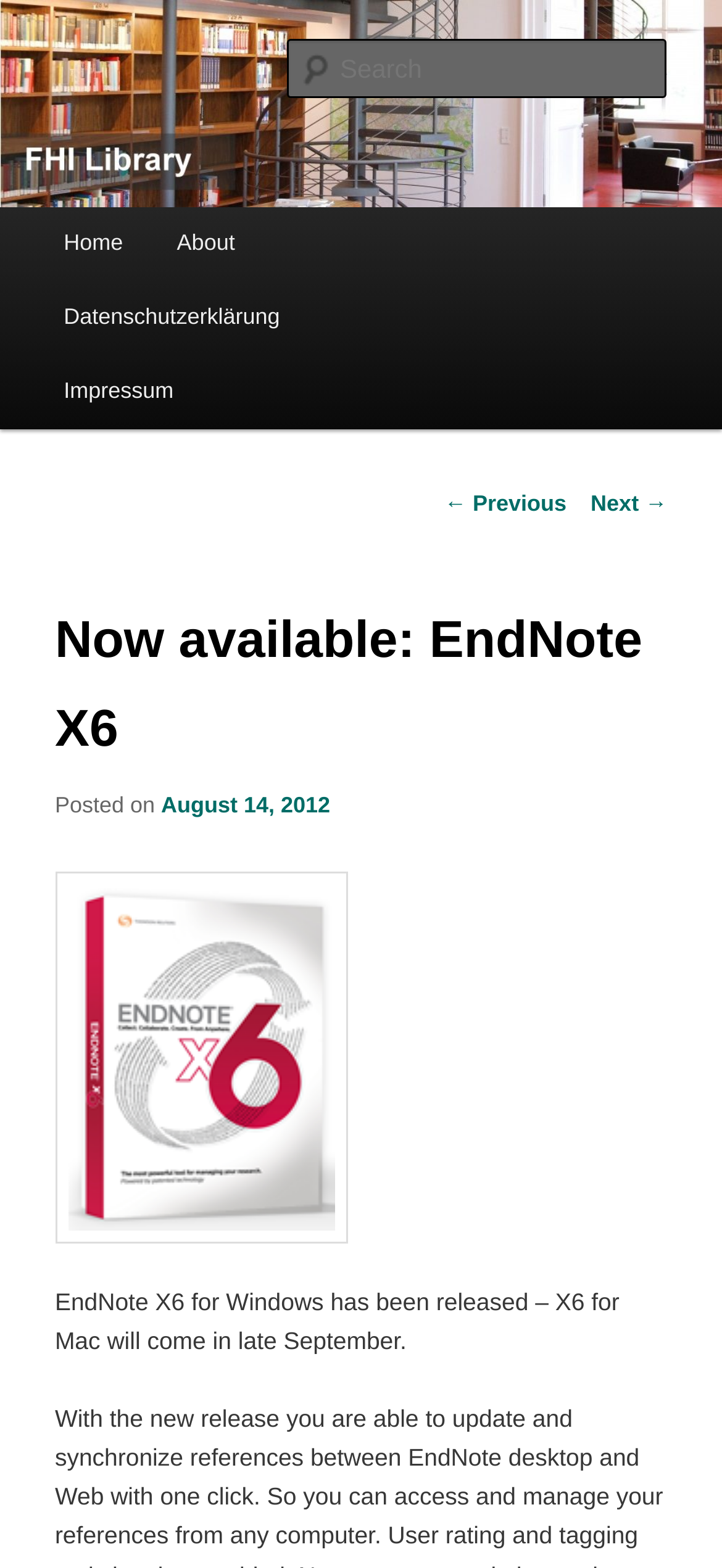Locate the bounding box coordinates of the clickable region necessary to complete the following instruction: "View the 'Felt Dog Santa Hat with Red Scarf' image". Provide the coordinates in the format of four float numbers between 0 and 1, i.e., [left, top, right, bottom].

None